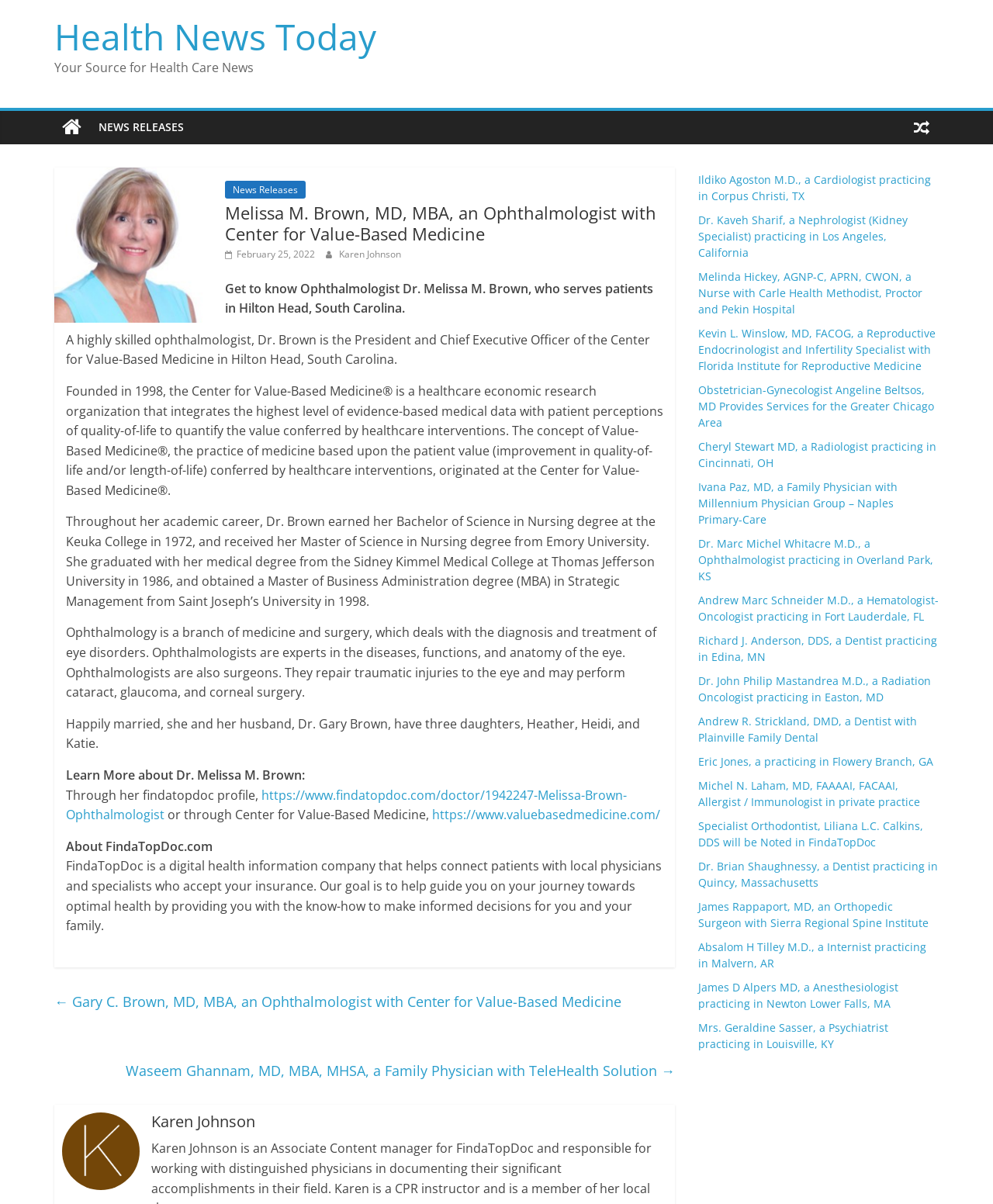Generate the text content of the main headline of the webpage.

Melissa M. Brown, MD, MBA, an Ophthalmologist with Center for Value-Based Medicine